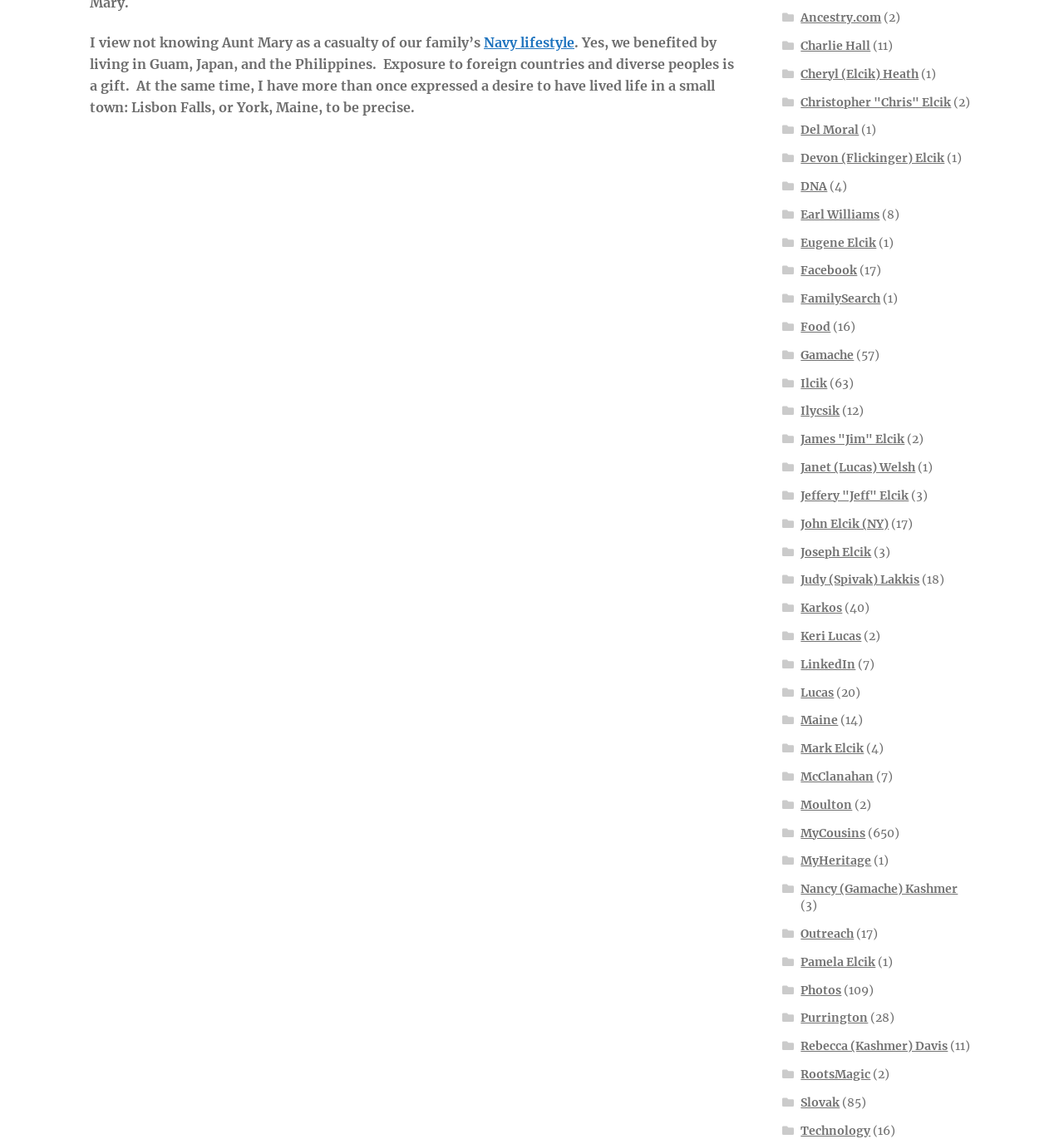Show the bounding box coordinates for the HTML element described as: "Navy lifestyle".

[0.455, 0.03, 0.54, 0.045]